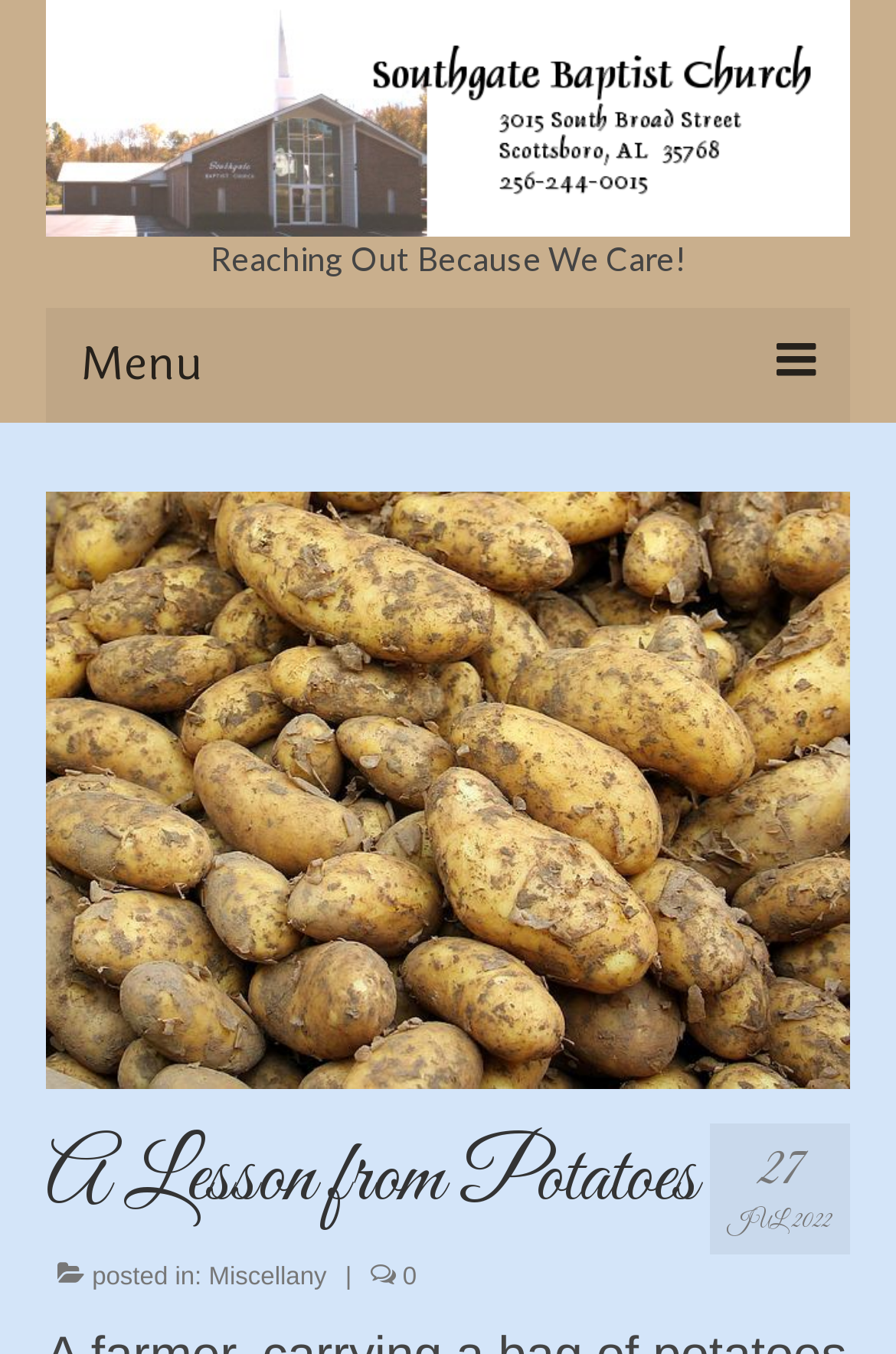Summarize the webpage in an elaborate manner.

The webpage is about a lesson from potatoes, specifically from Southgate Baptist Church. At the top left, there is a link to the church's website, accompanied by an image of the church's logo. Next to it, there is a static text "Reaching Out Because We Care!".

Below the logo and the text, there is a menu button with an icon. To the right of the menu button, there are six links: "Home", "Missions", "Events", "Sermons", "Contact Us & Location", and "More". These links are stacked vertically, with "Home" at the top and "More" at the bottom.

Under the links, there is a section with a heading "A Lesson from Potatoes". Below the heading, there is a static text "posted in:" followed by a link to "Miscellany". Next to the link, there is a vertical line, and then a static text "0".

At the bottom right of the page, there is a static text "27" and "JUL 2022", which appears to be a date.